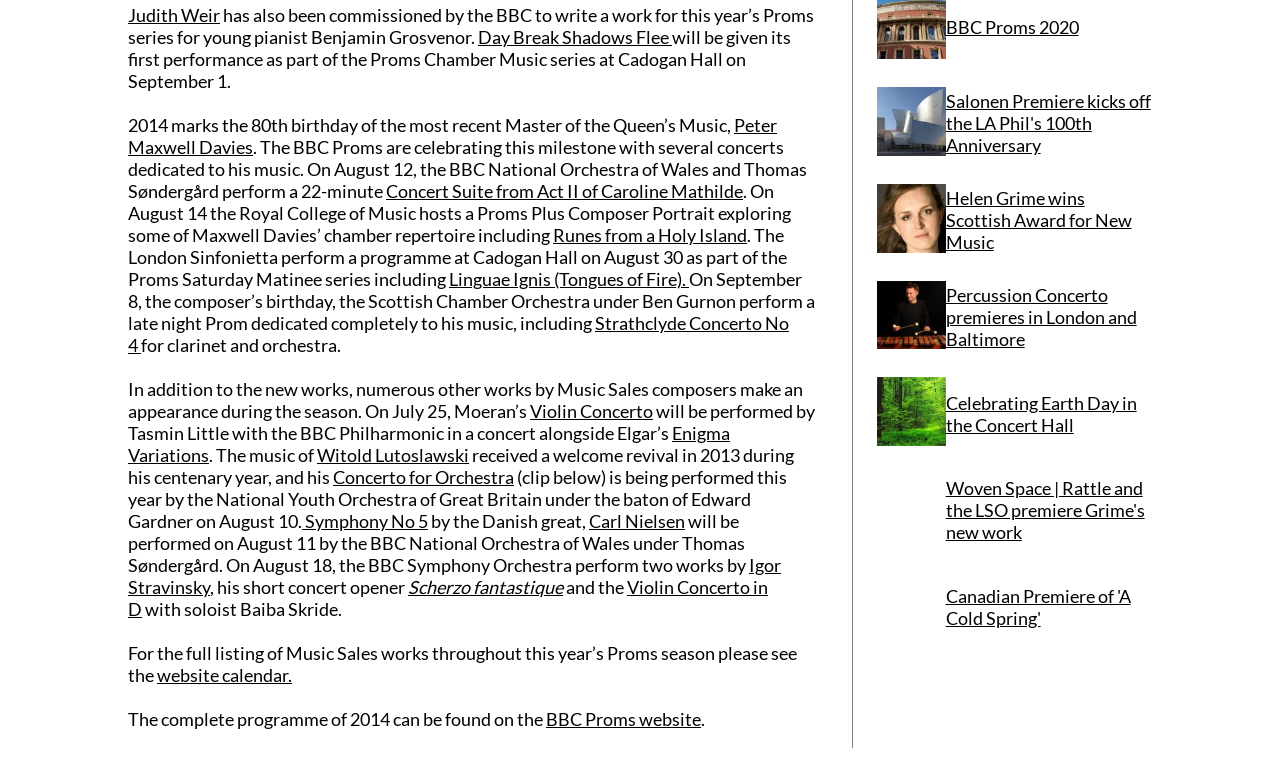Could you specify the bounding box coordinates for the clickable section to complete the following instruction: "Visit the BBC Proms website"?

[0.427, 0.936, 0.548, 0.965]